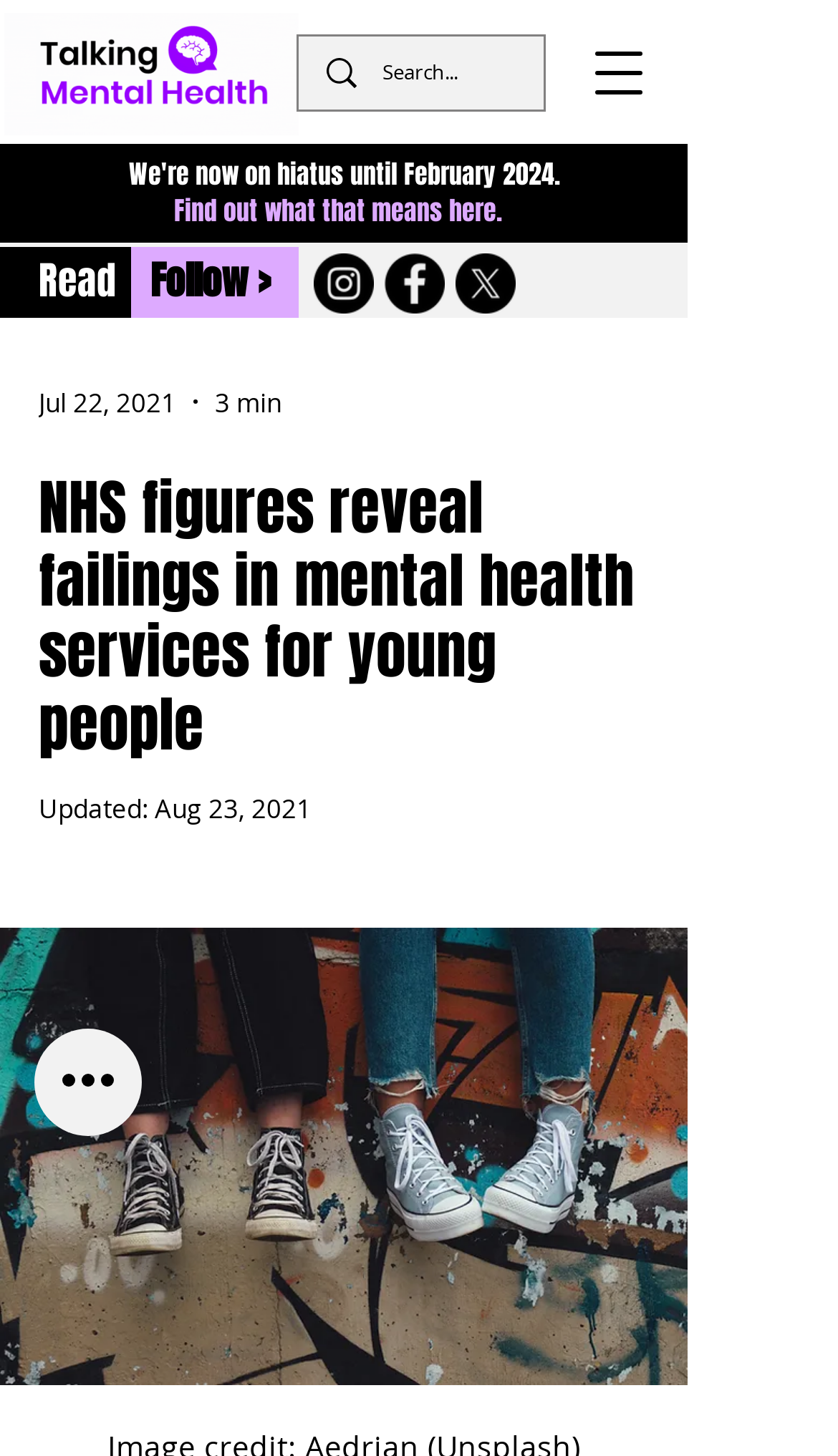Find the bounding box coordinates of the UI element according to this description: "aria-label="Search..." name="q" placeholder="Search..."".

[0.456, 0.025, 0.551, 0.075]